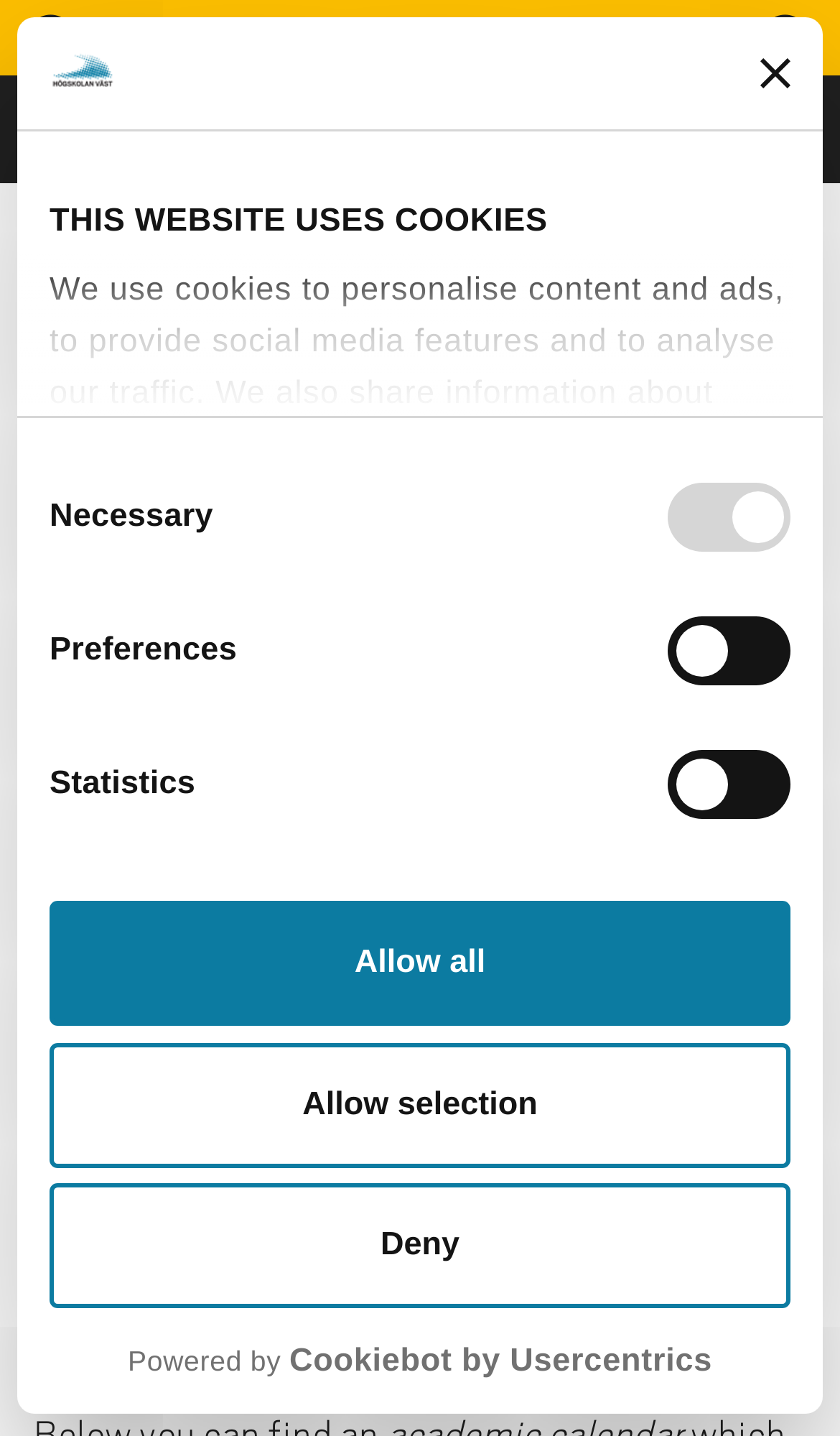Answer the following in one word or a short phrase: 
What is the purpose of the 'Consent' tabpanel?

Cookie settings